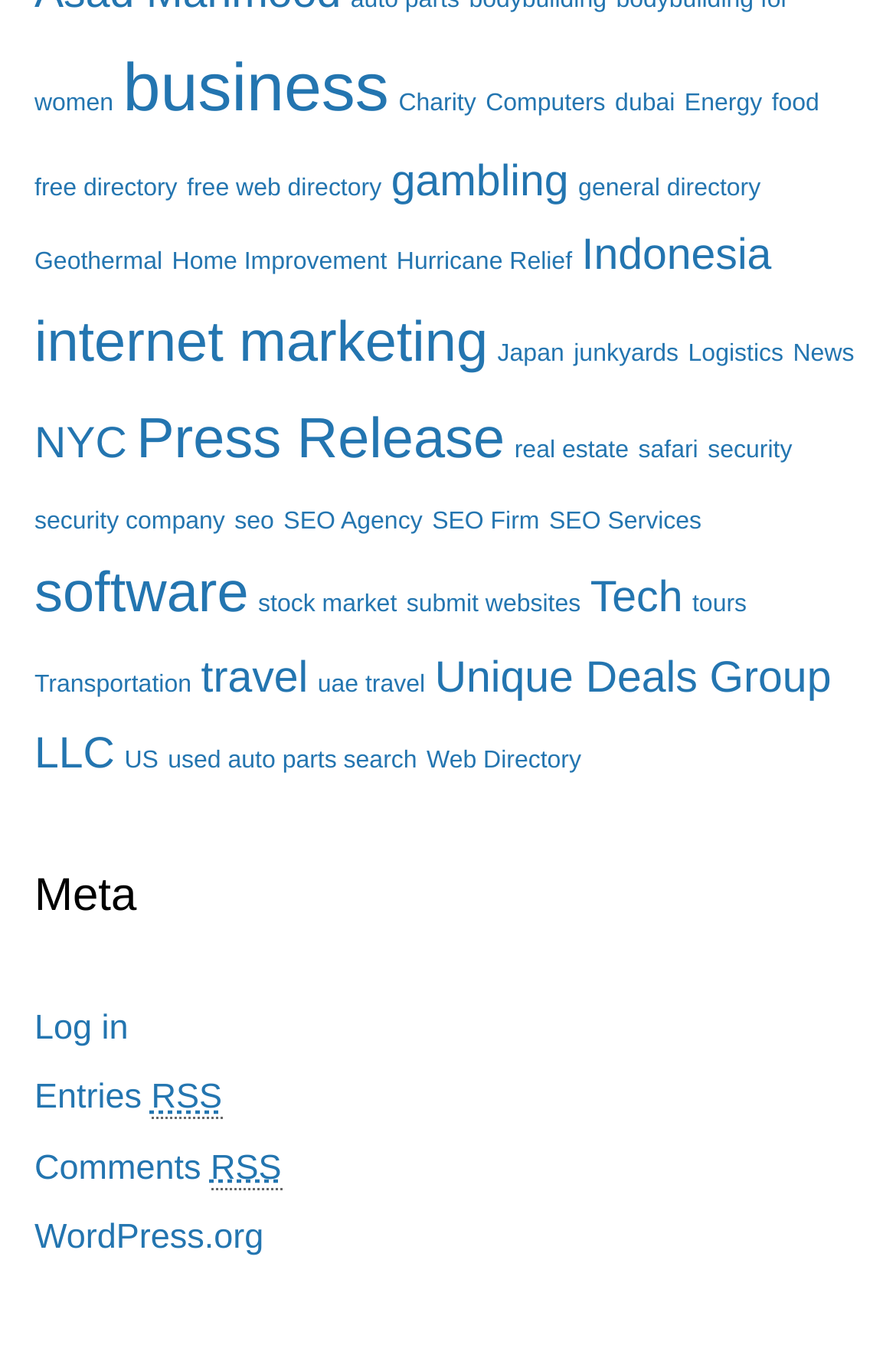Identify the bounding box coordinates of the section that should be clicked to achieve the task described: "Go to the HOME page".

None